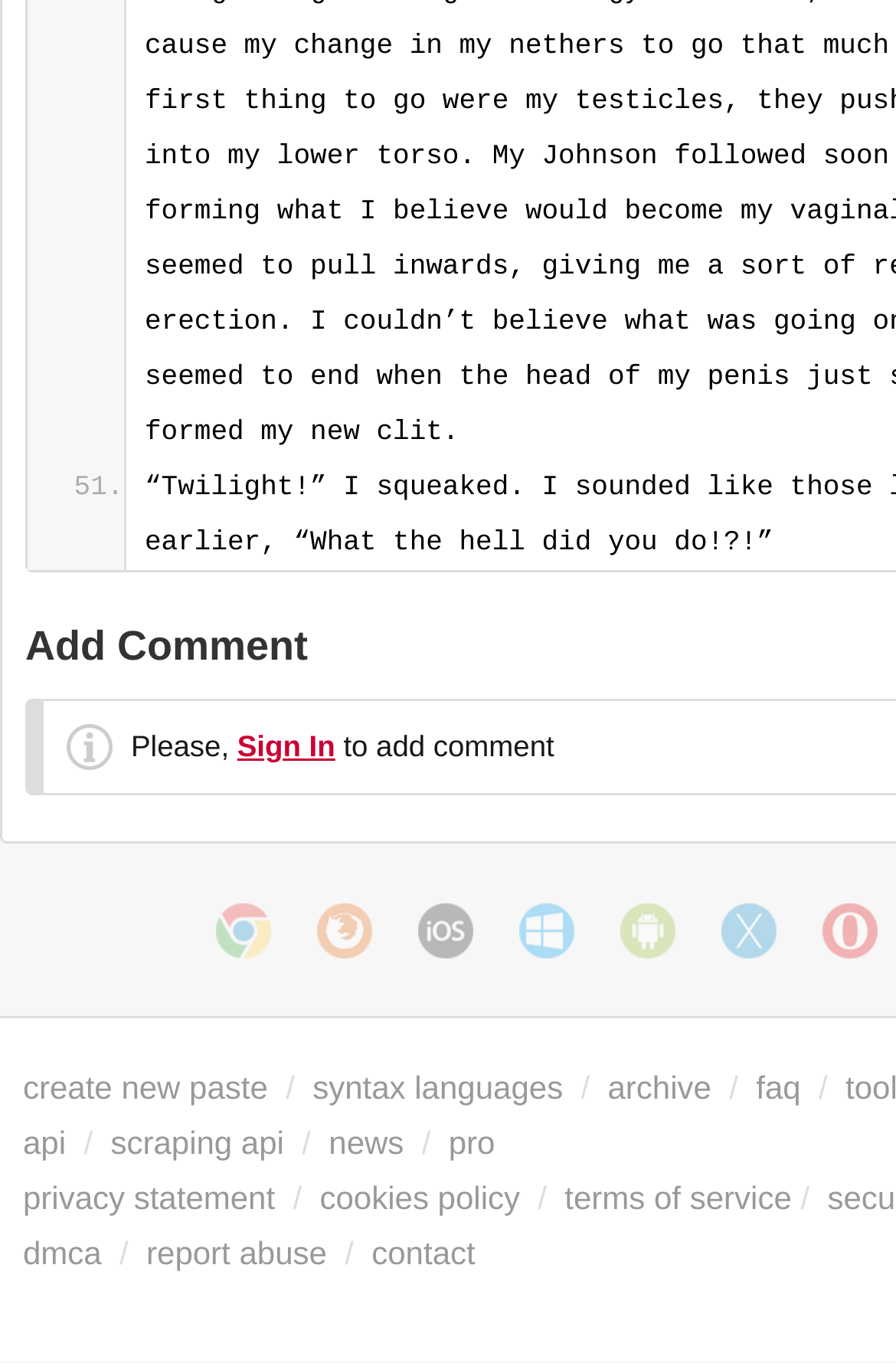Please determine the bounding box of the UI element that matches this description: title="Google Chrome Extension". The coordinates should be given as (top-left x, top-left y, bottom-right x, bottom-right y), with all values between 0 and 1.

[0.241, 0.663, 0.303, 0.703]